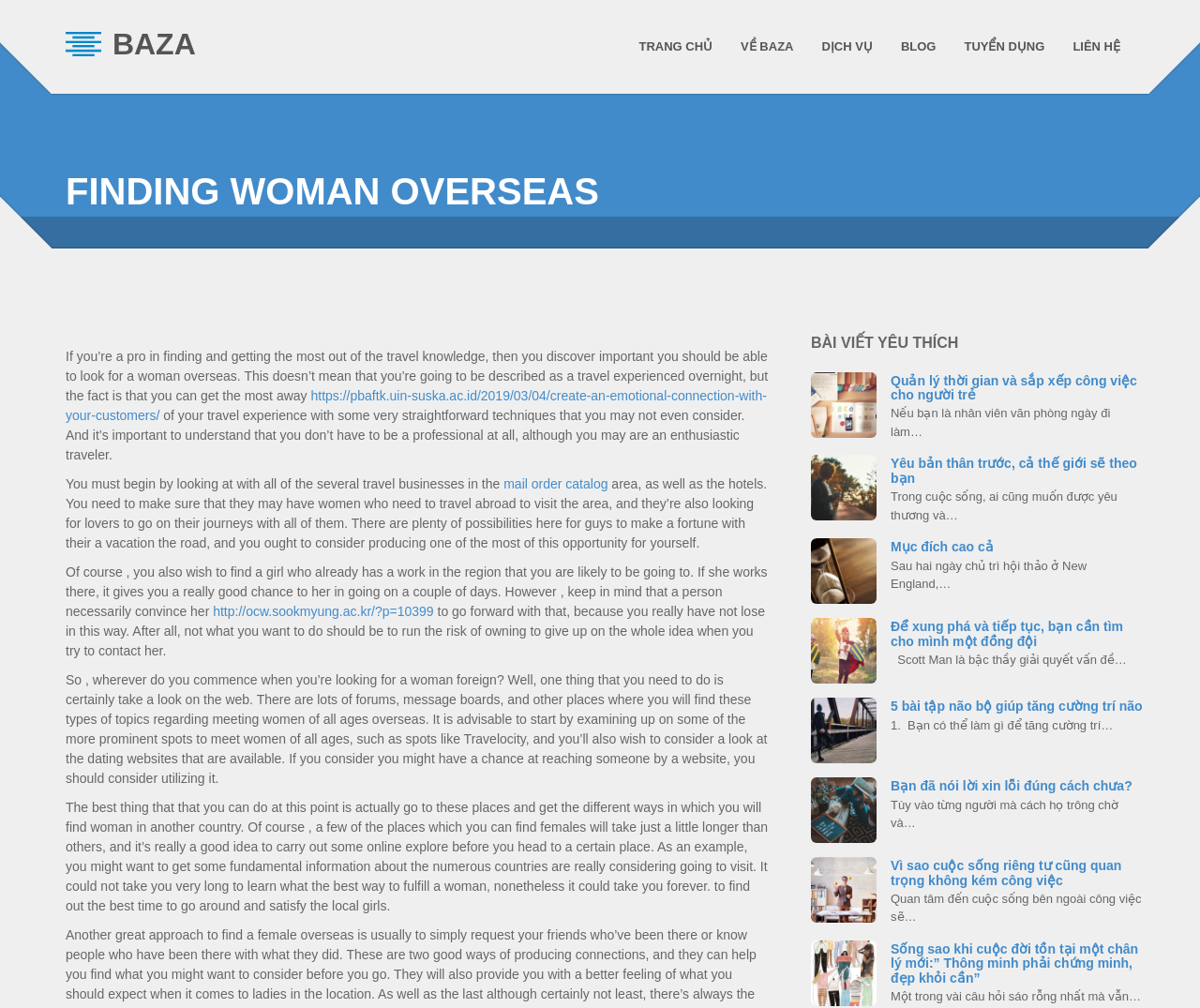Please find the bounding box coordinates of the element's region to be clicked to carry out this instruction: "Explore the 'DỊCH VỤ' section".

[0.675, 0.027, 0.737, 0.066]